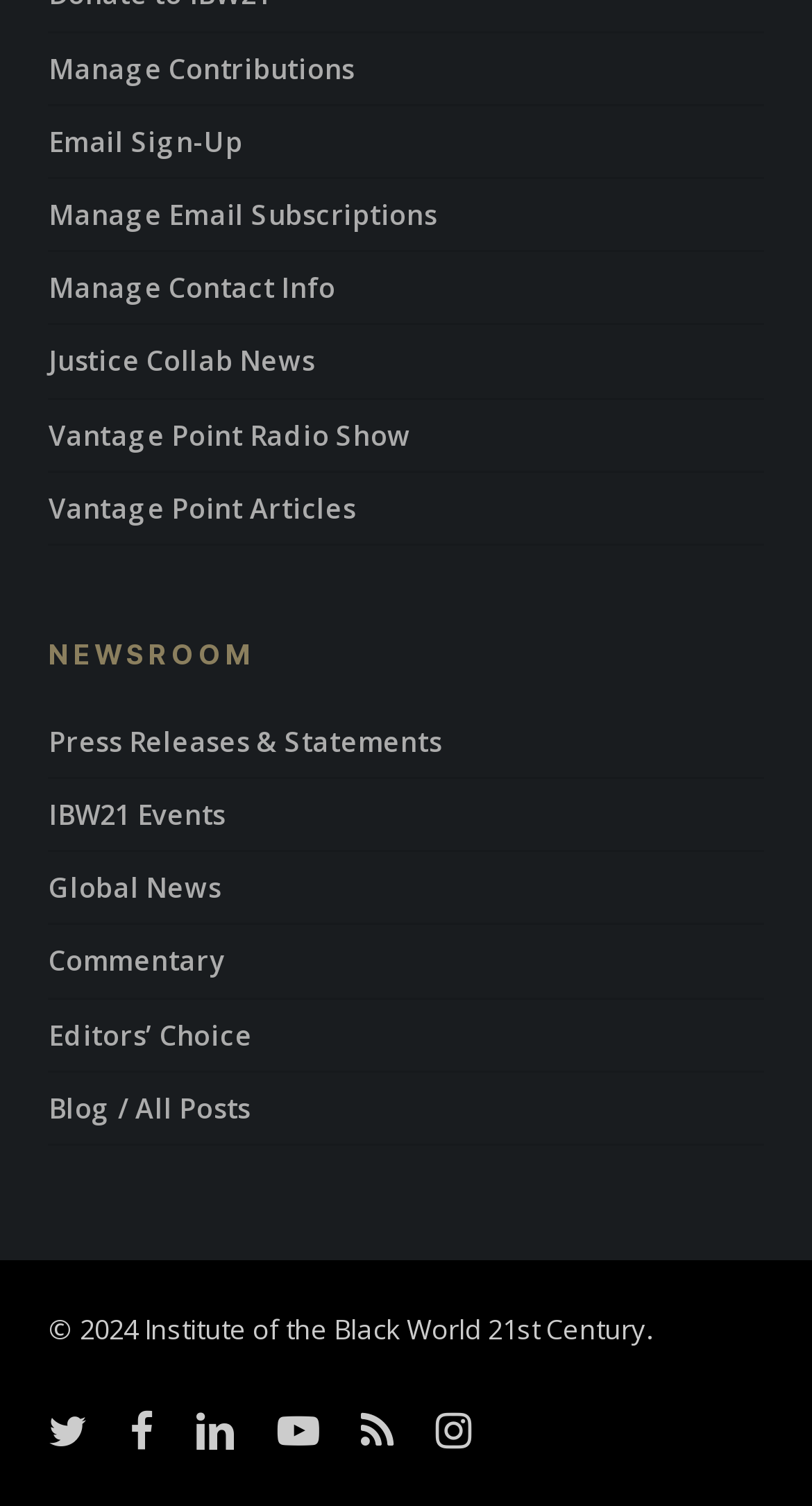Please determine the bounding box coordinates of the area that needs to be clicked to complete this task: 'Manage Contributions'. The coordinates must be four float numbers between 0 and 1, formatted as [left, top, right, bottom].

[0.06, 0.022, 0.94, 0.069]